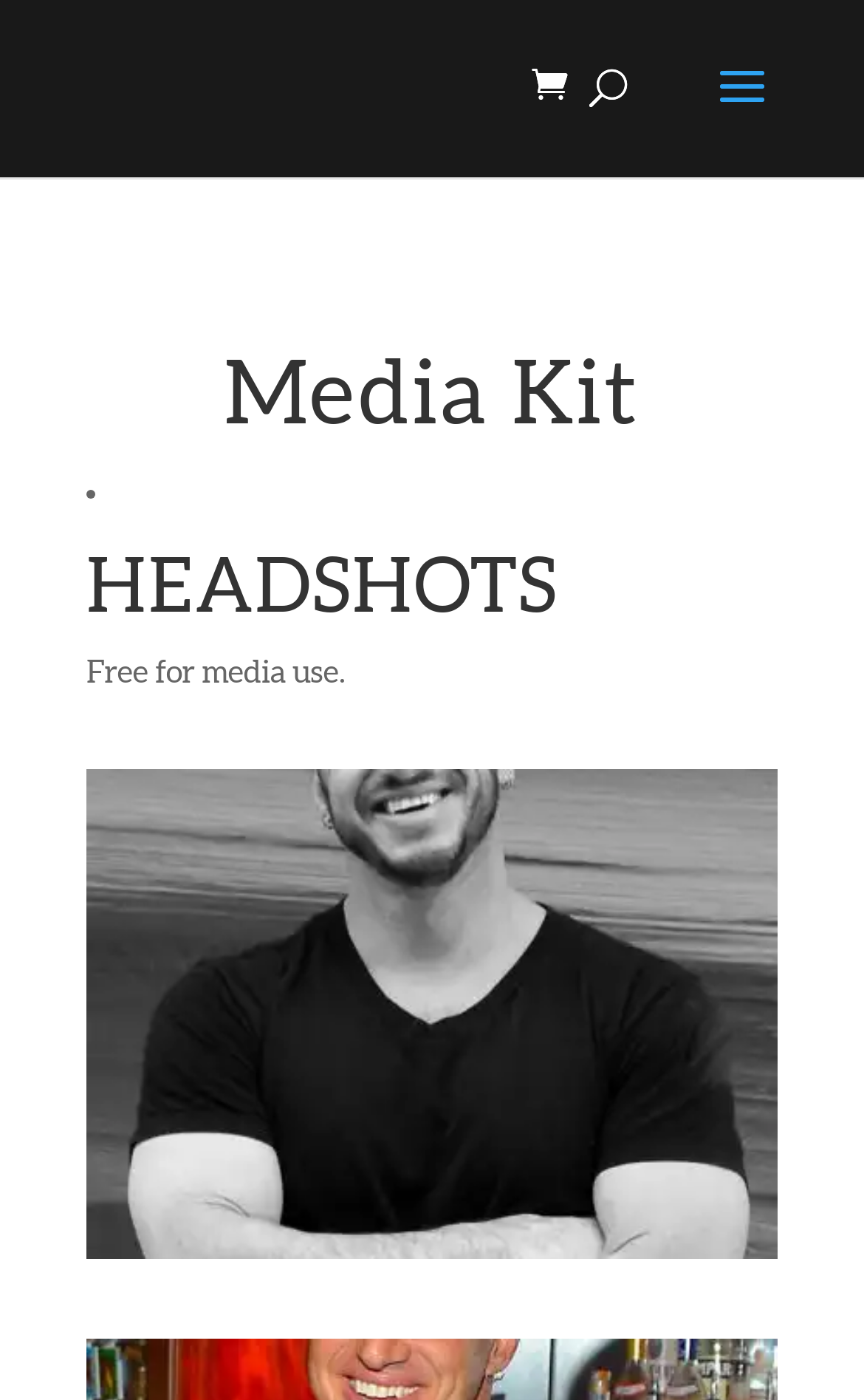What is the purpose of the media kit?
Using the visual information, reply with a single word or short phrase.

For media use